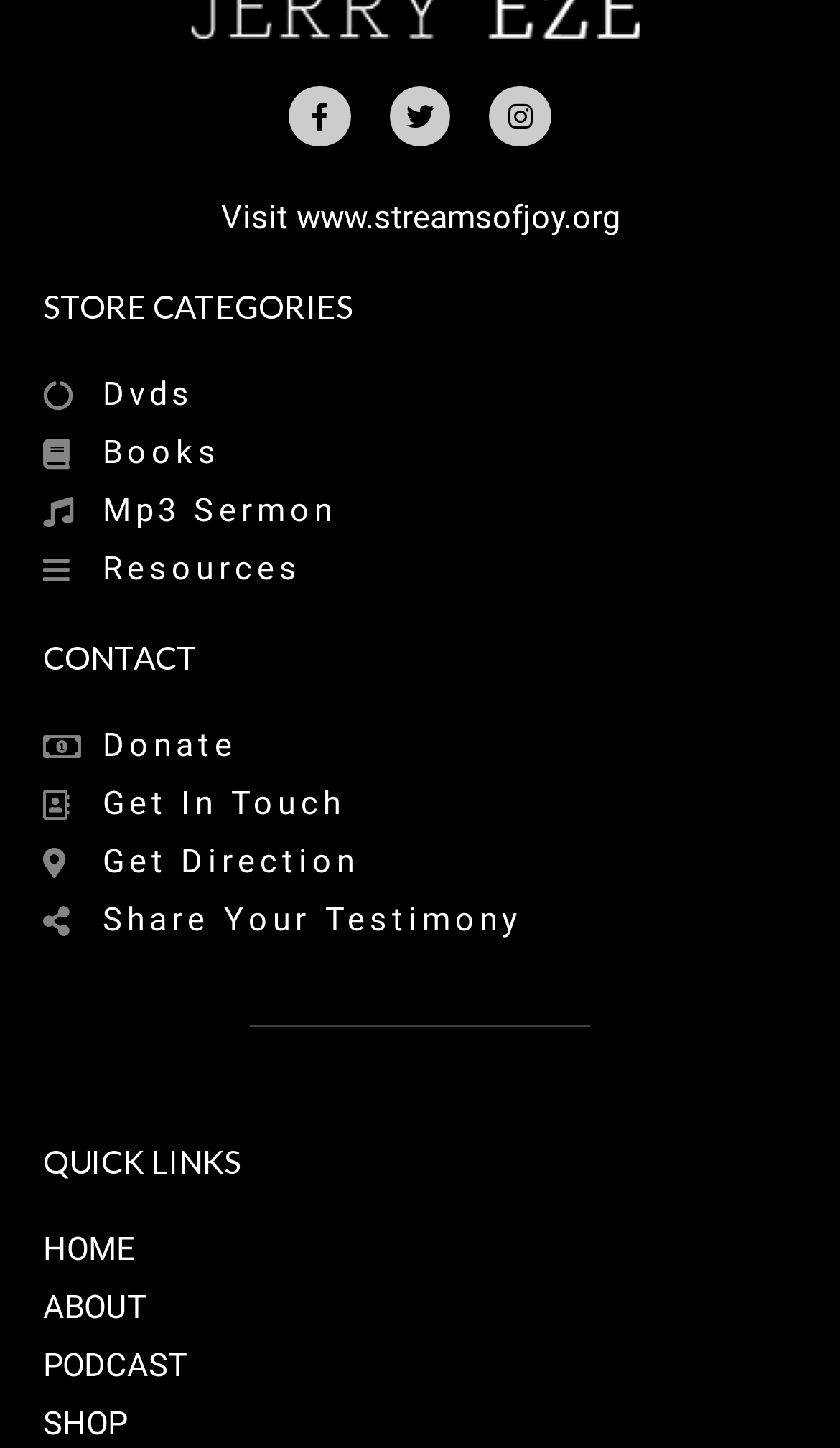Highlight the bounding box coordinates of the element that should be clicked to carry out the following instruction: "Shop online". The coordinates must be given as four float numbers ranging from 0 to 1, i.e., [left, top, right, bottom].

[0.051, 0.97, 0.151, 0.997]